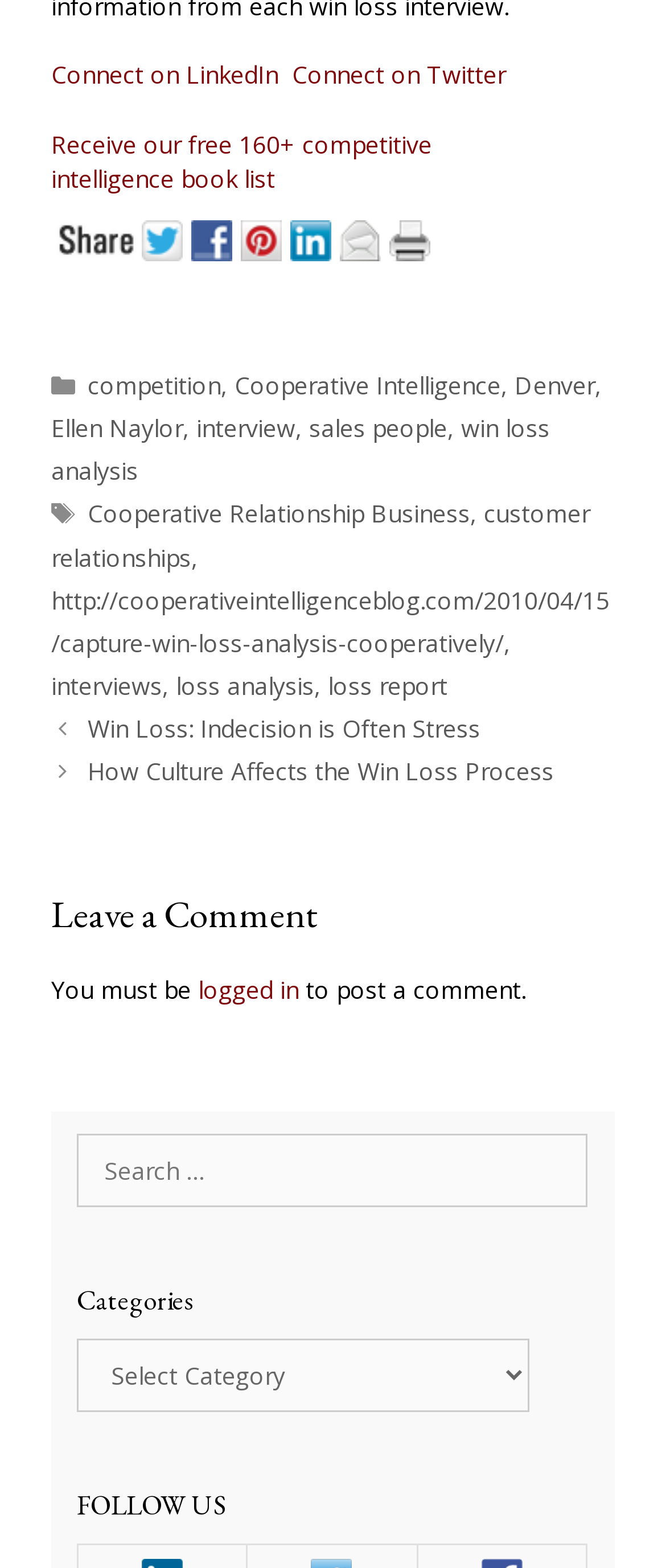What is the topic of the blog post?
Based on the screenshot, provide a one-word or short-phrase response.

Win Loss Analysis